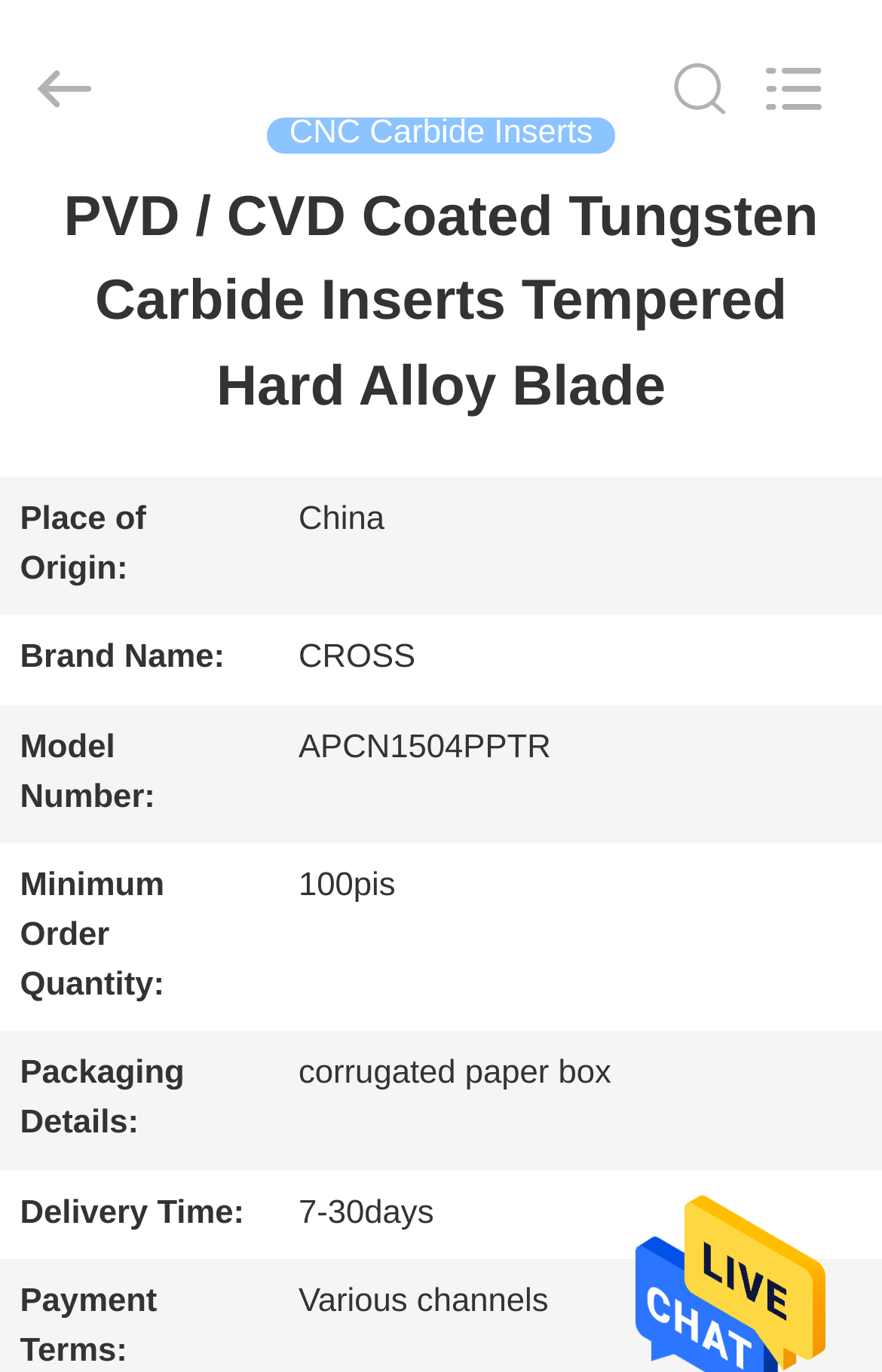Provide a brief response in the form of a single word or phrase:
What is the minimum order quantity?

100pis